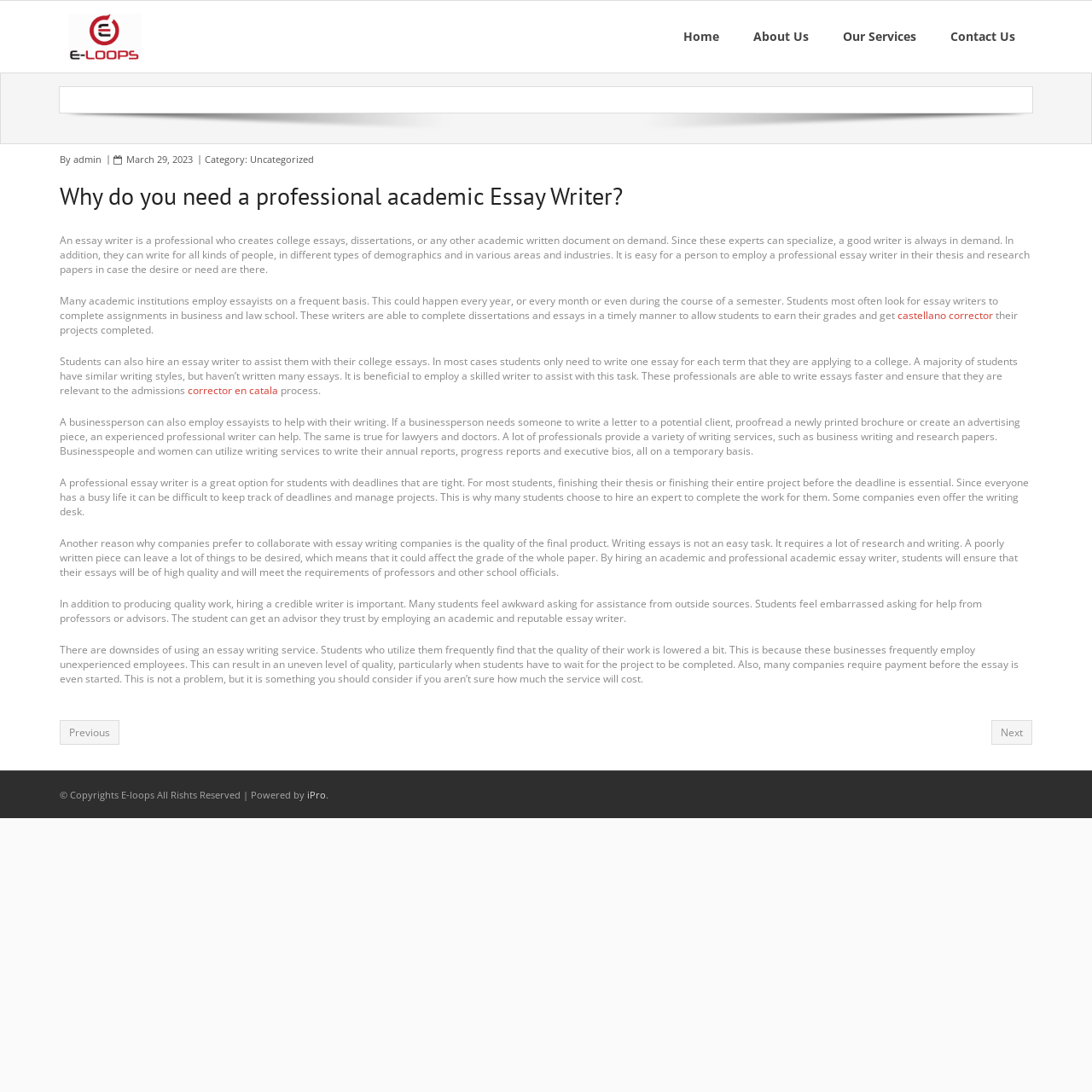Provide the bounding box coordinates, formatted as (top-left x, top-left y, bottom-right x, bottom-right y), with all values being floating point numbers between 0 and 1. Identify the bounding box of the UI element that matches the description: Previous

[0.055, 0.66, 0.109, 0.682]